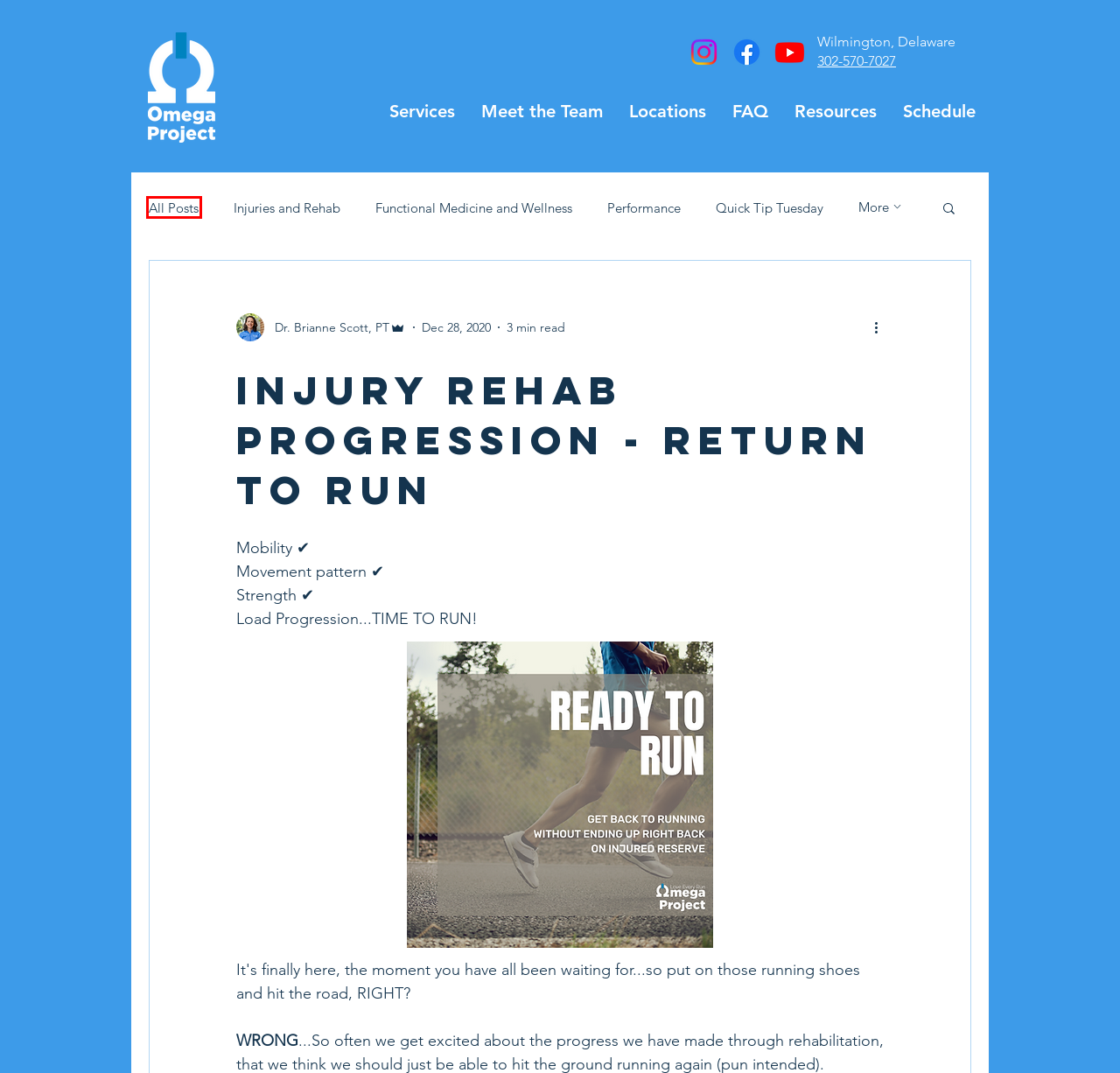Review the screenshot of a webpage which includes a red bounding box around an element. Select the description that best fits the new webpage once the element in the bounding box is clicked. Here are the candidates:
A. Locations | Omega Project
B. Expert Advice | Omega Project
C. FAQ | Omega Project
D. Performance
E. Functional Medicine and Wellness
F. Schedule | Omega Project
G. Physical Therapy and Massage Therapy Services | Omega Project
H. Quick Tip Tuesday

B